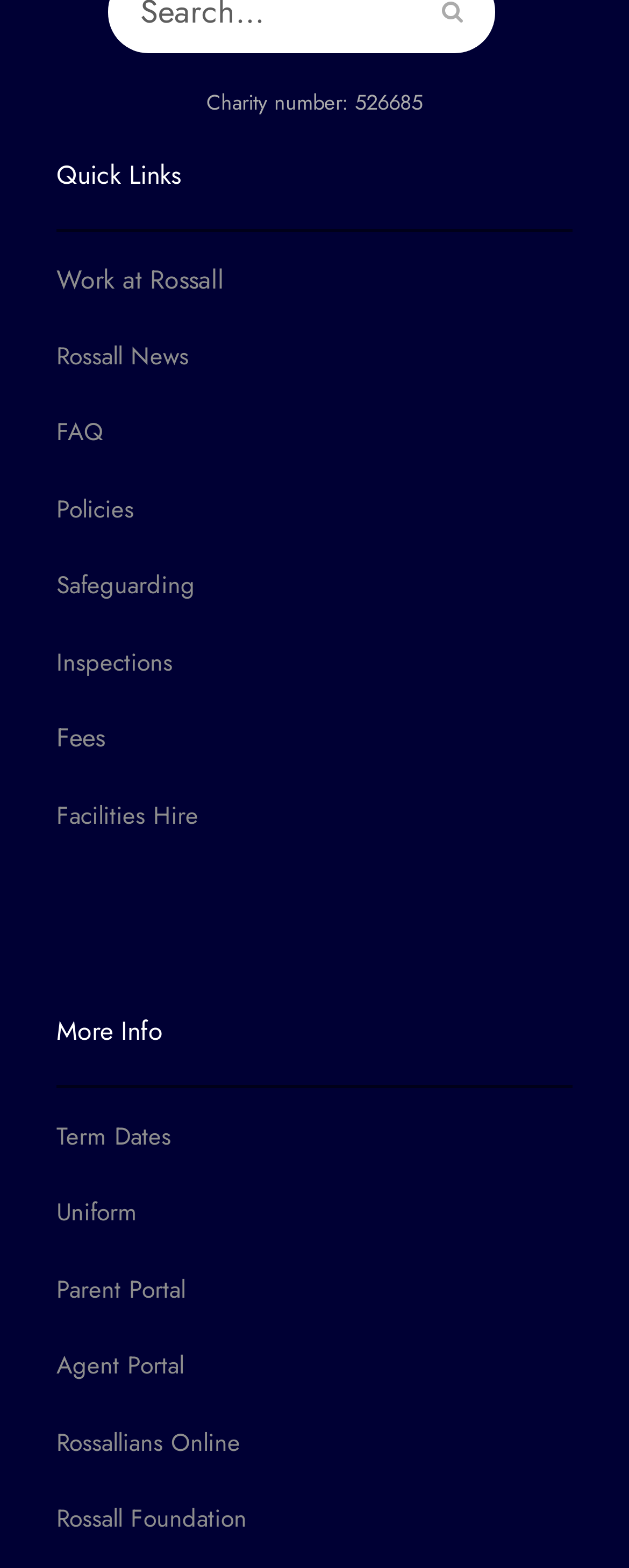What is the last link under 'Quick Links'?
Give a thorough and detailed response to the question.

The last link under 'Quick Links' can be found by examining the link elements and their corresponding text, and it is 'Rossall Foundation', which is located at the bottom of the 'Quick Links' section.